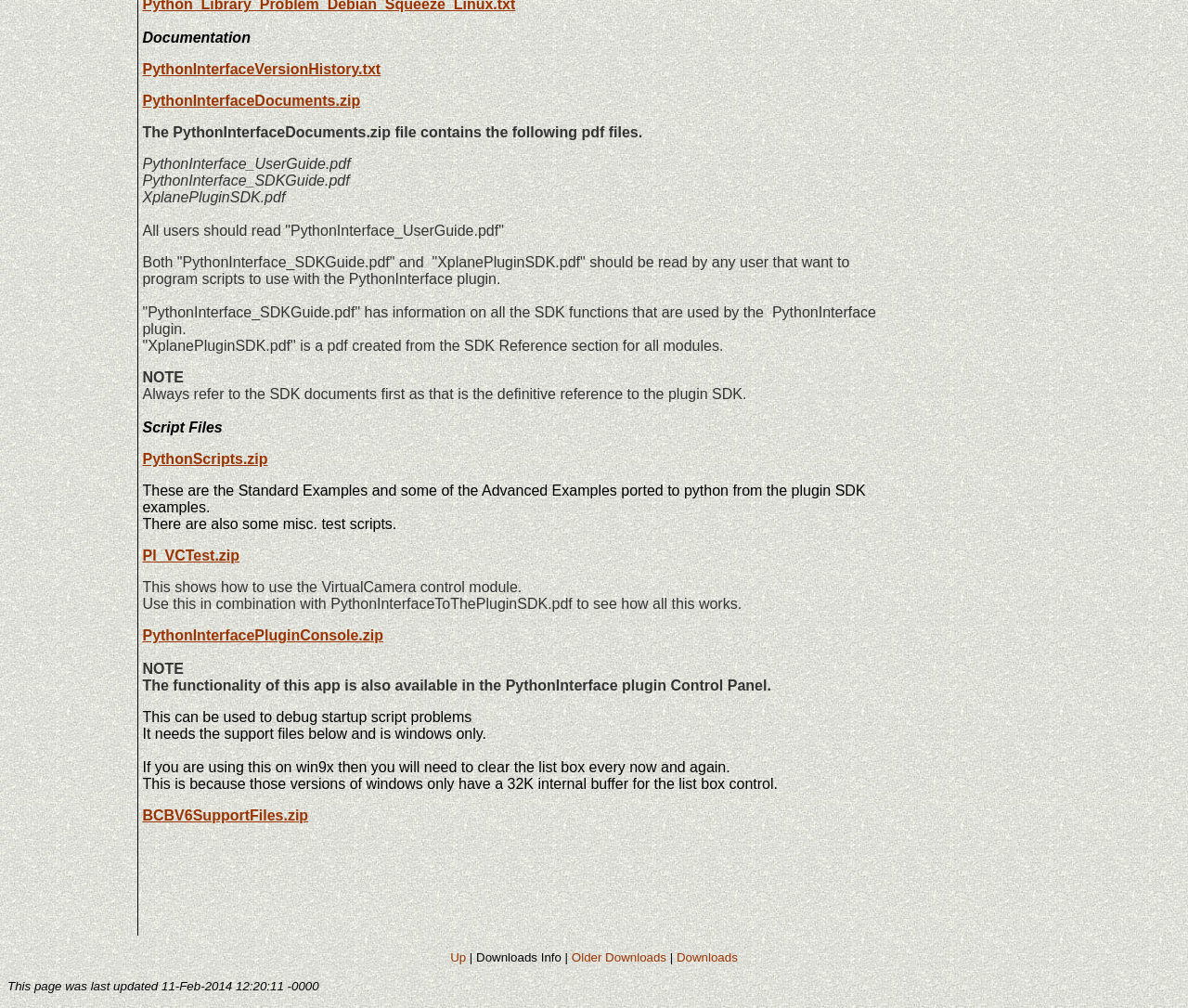From the given element description: "PythonInterfacePluginConsole.zip", find the bounding box for the UI element. Provide the coordinates as four float numbers between 0 and 1, in the order [left, top, right, bottom].

[0.12, 0.623, 0.323, 0.638]